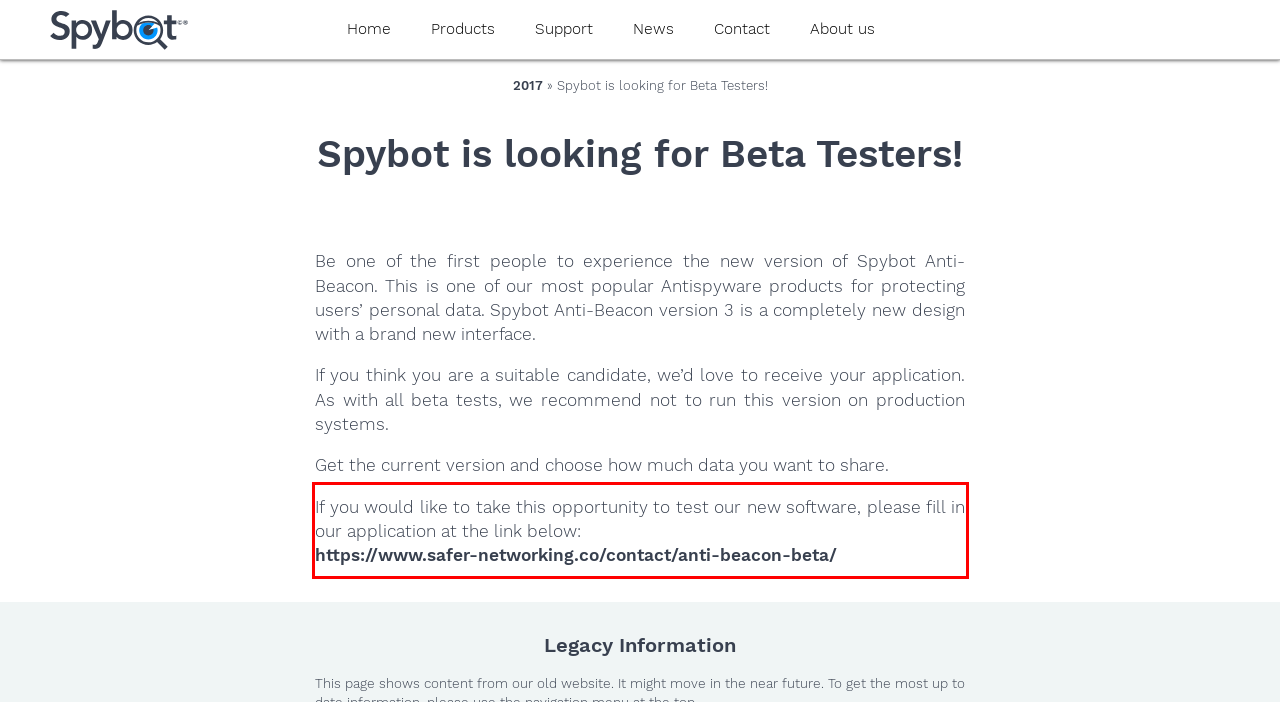Given a screenshot of a webpage with a red bounding box, extract the text content from the UI element inside the red bounding box.

If you would like to take this opportunity to test our new software, please fill in our application at the link below: https://www.safer-networking.co/contact/anti-beacon-beta/